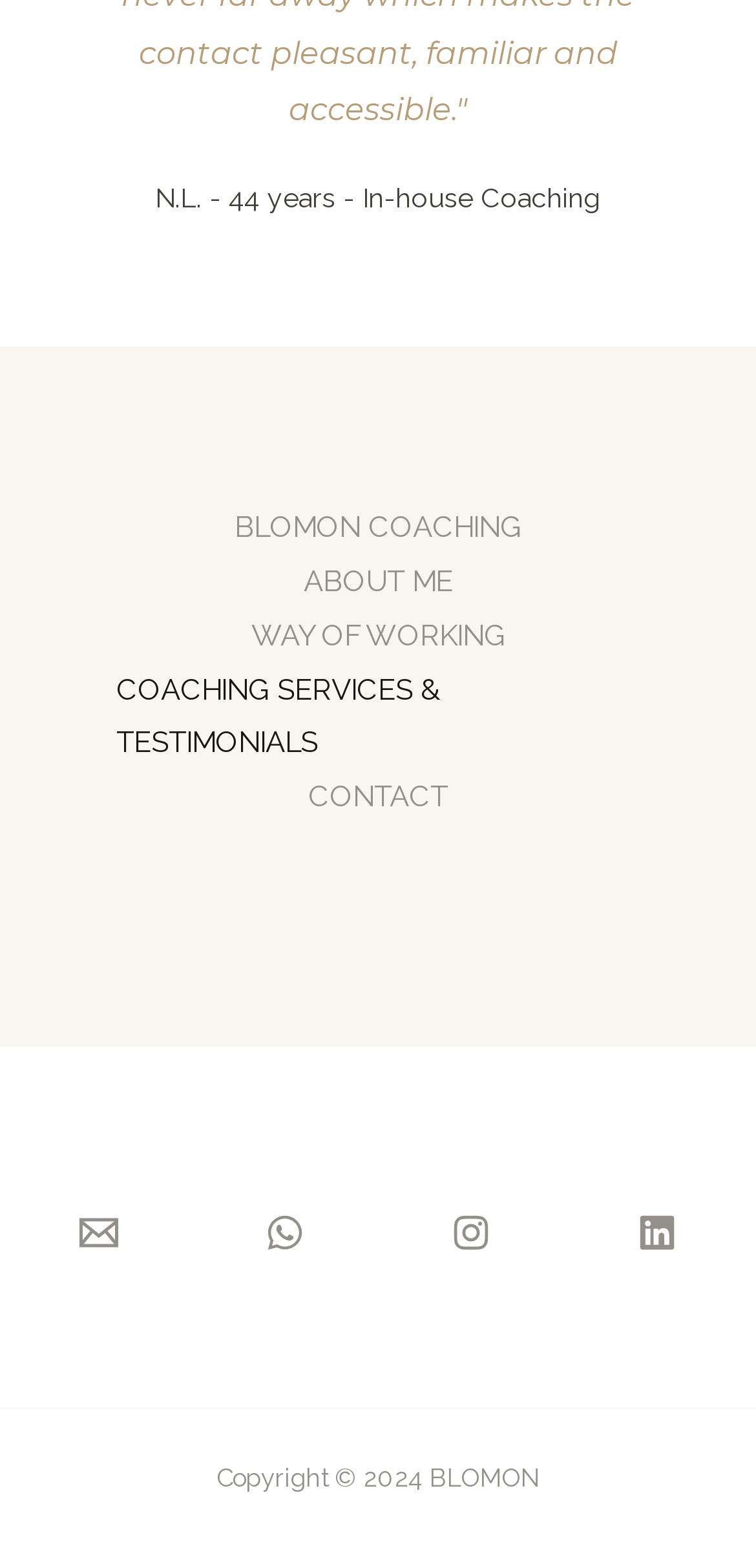Based on the image, please elaborate on the answer to the following question:
How many navigation links are there?

The navigation links can be found in the navigation element with the description 'Site Navigation'. There are 5 link elements inside this navigation element, which are 'BLOMON COACHING', 'ABOUT ME', 'WAY OF WORKING', 'COACHING SERVICES & TESTIMONIALS', and 'CONTACT'.